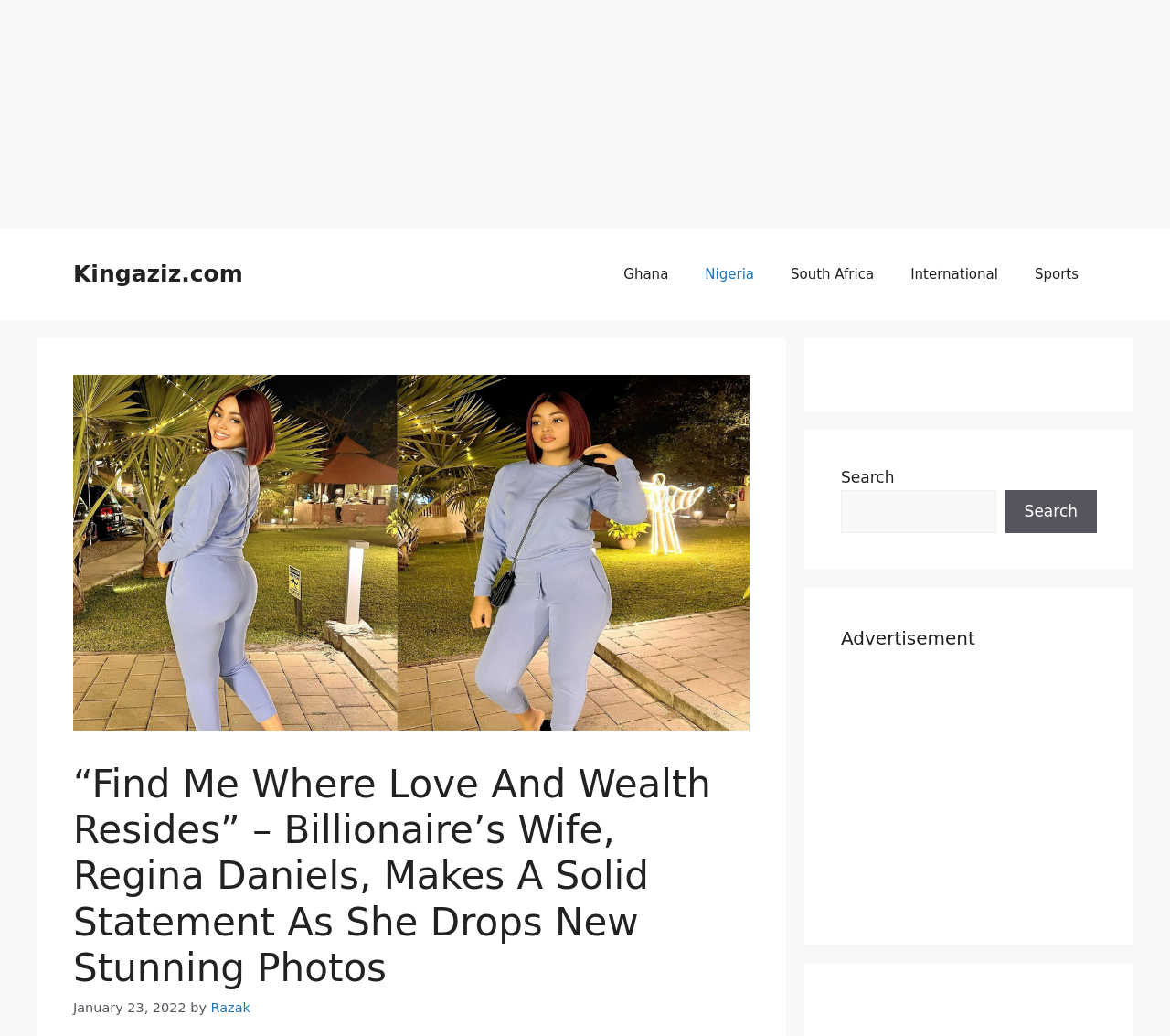Determine the bounding box coordinates for the clickable element required to fulfill the instruction: "View the Regina Daniels image". Provide the coordinates as four float numbers between 0 and 1, i.e., [left, top, right, bottom].

[0.062, 0.362, 0.641, 0.705]